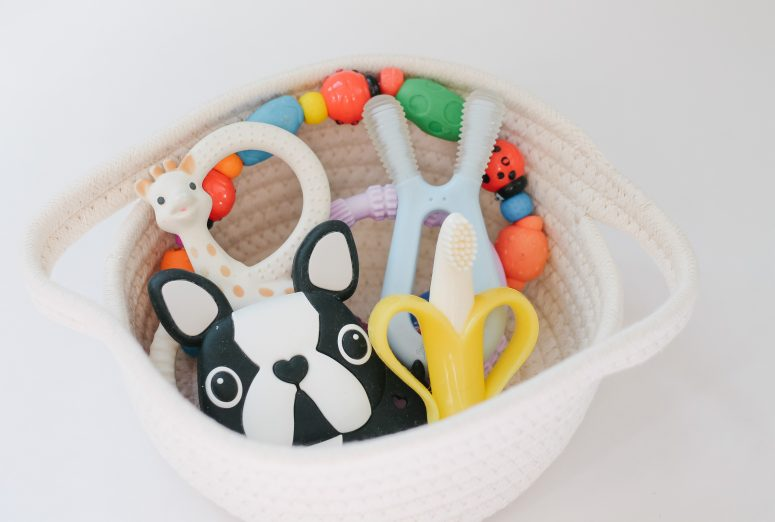Craft a descriptive caption that covers all aspects of the image.

This image features a charming collection of colorful teething toys arranged in a cozy, white woven basket. The toys include a playful black and white dog figure, a giraffe-shaped teether, and multiple vibrant beads forming a sensory ring, perfect for little hands to explore. Complementing these are two additional teething items—a yellow banana-shaped teether and a blue textured teether with gripping surfaces. This delightful assortment is ideal for soothing teething babies, making it a perfect addition to any parent’s toolkit for baby care. The soft white background enhances the vibrant colors of the toys, creating a visually appealing and inviting display.